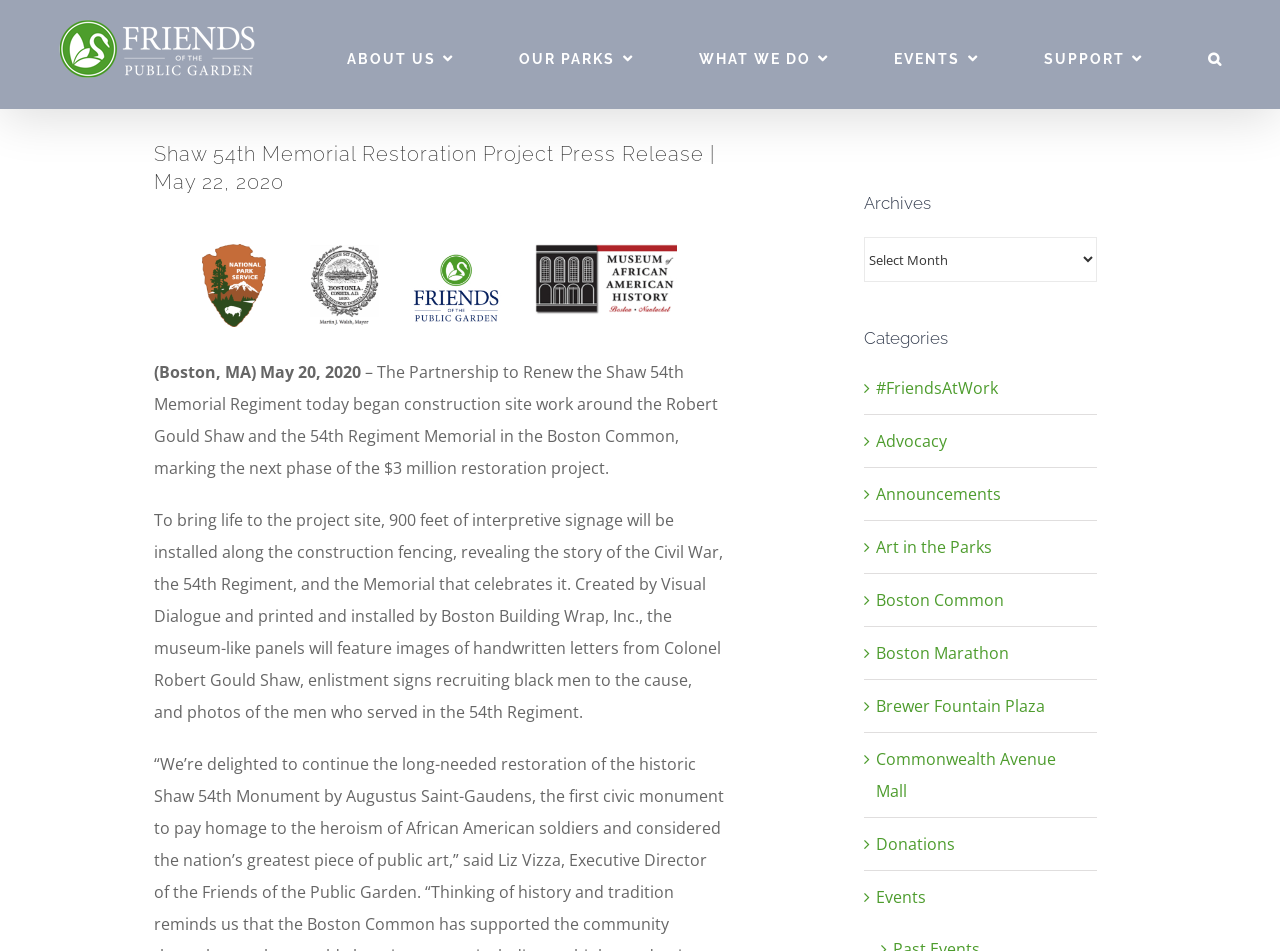How much is the restoration project worth?
Please answer the question with as much detail as possible using the screenshot.

The webpage mentions 'the $3 million restoration project' in the text, indicating the total value of the project.